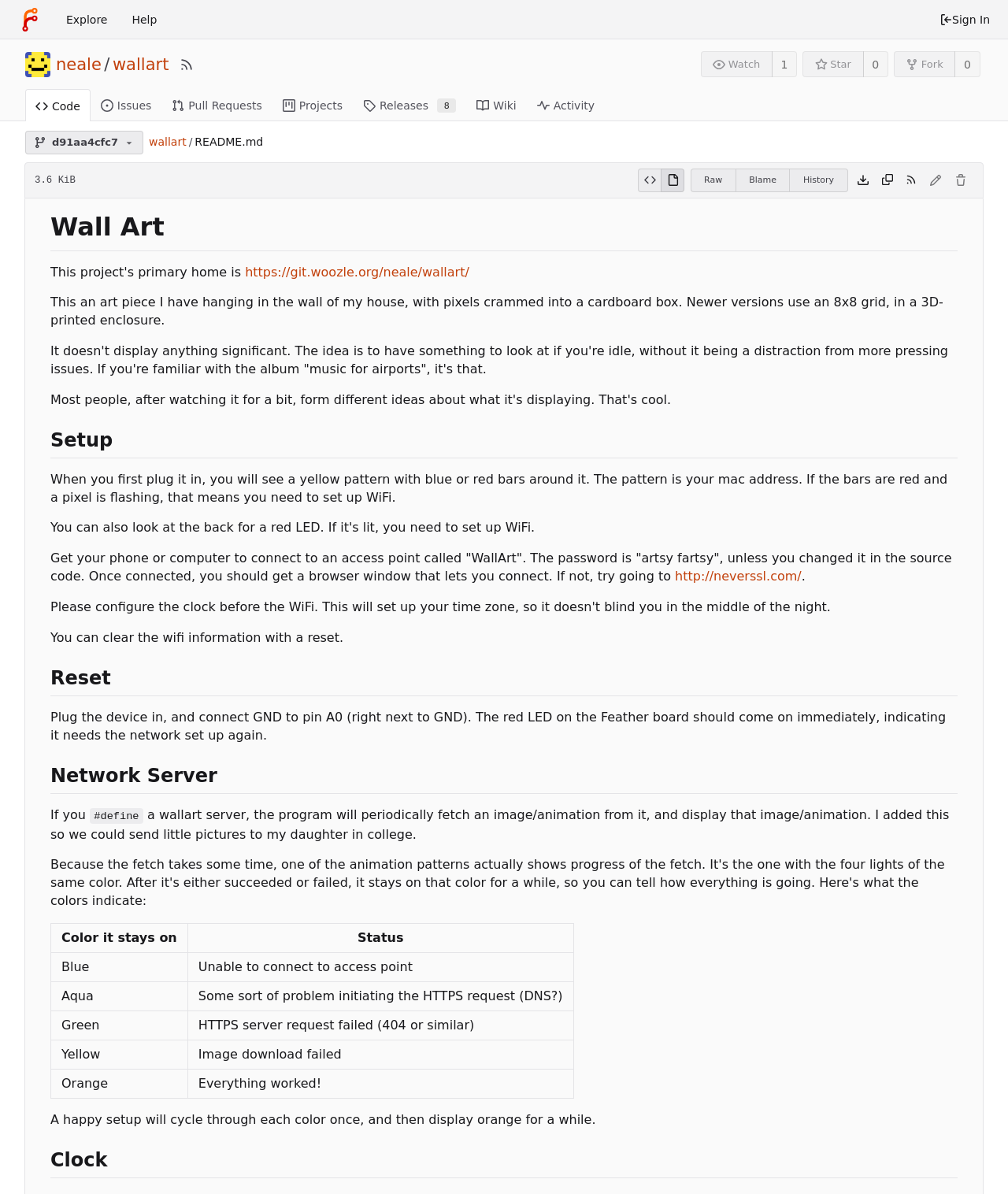Identify the bounding box coordinates of the region I need to click to complete this instruction: "Click on the 'Sign In' link".

[0.922, 0.004, 0.992, 0.028]